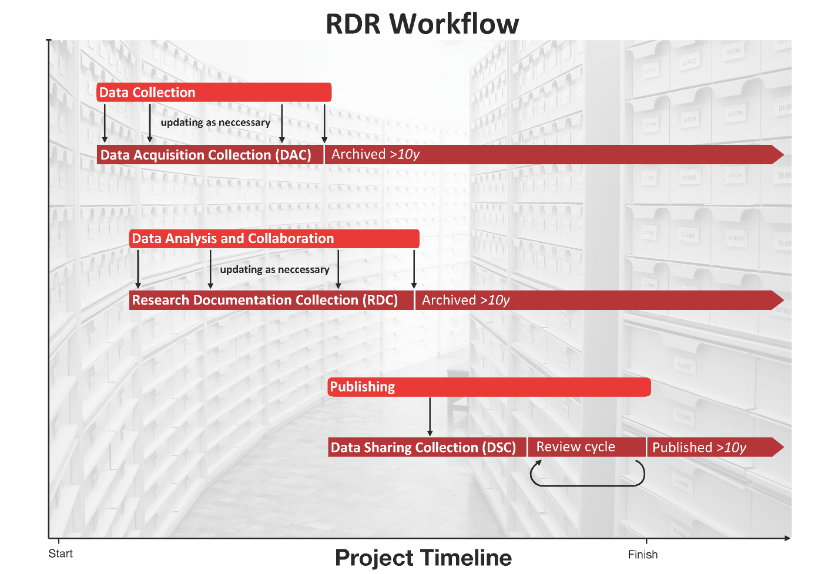What is the purpose of the Data Acquisition Collection (DAC)?
Refer to the image and give a detailed answer to the question.

The purpose of the Data Acquisition Collection (DAC) is to organize and archive data for more than ten years, ensuring accessibility and documentation, which is a critical step in the RDR Workflow.